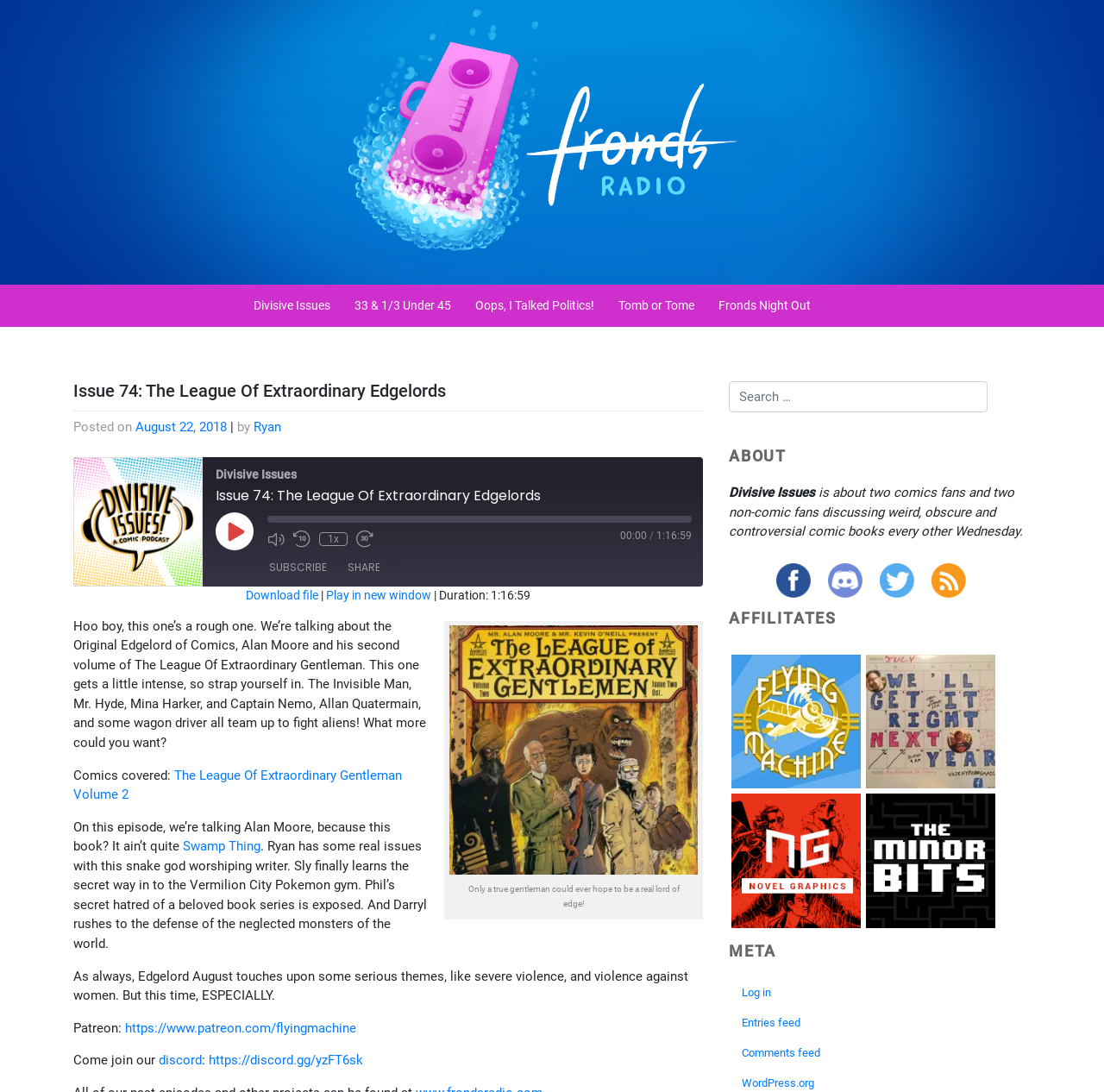From the element description Tomb or Tome, predict the bounding box coordinates of the UI element. The coordinates must be specified in the format (top-left x, top-left y, bottom-right x, bottom-right y) and should be within the 0 to 1 range.

[0.549, 0.261, 0.64, 0.299]